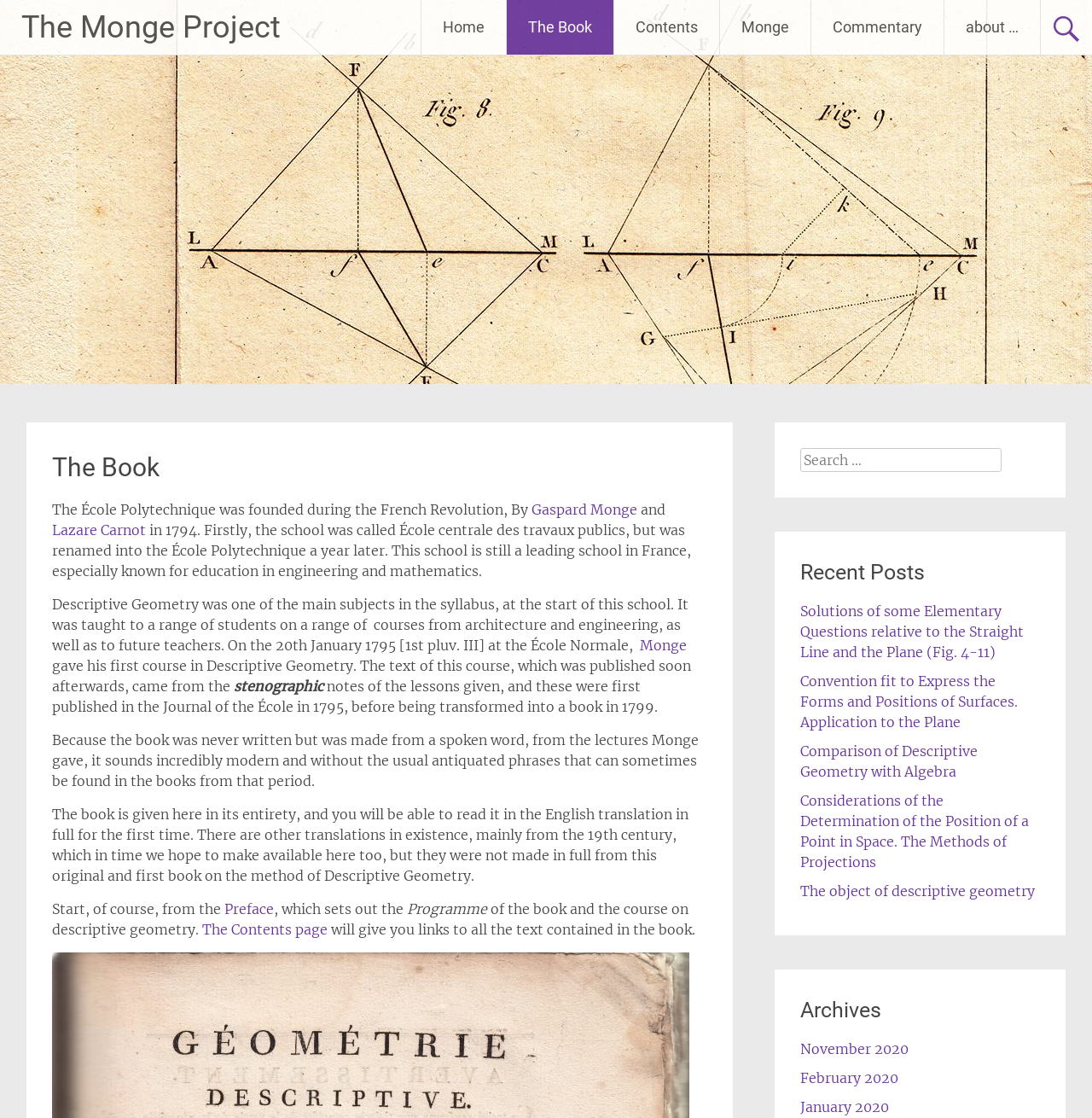Please locate the clickable area by providing the bounding box coordinates to follow this instruction: "Click the 'Home' link".

None